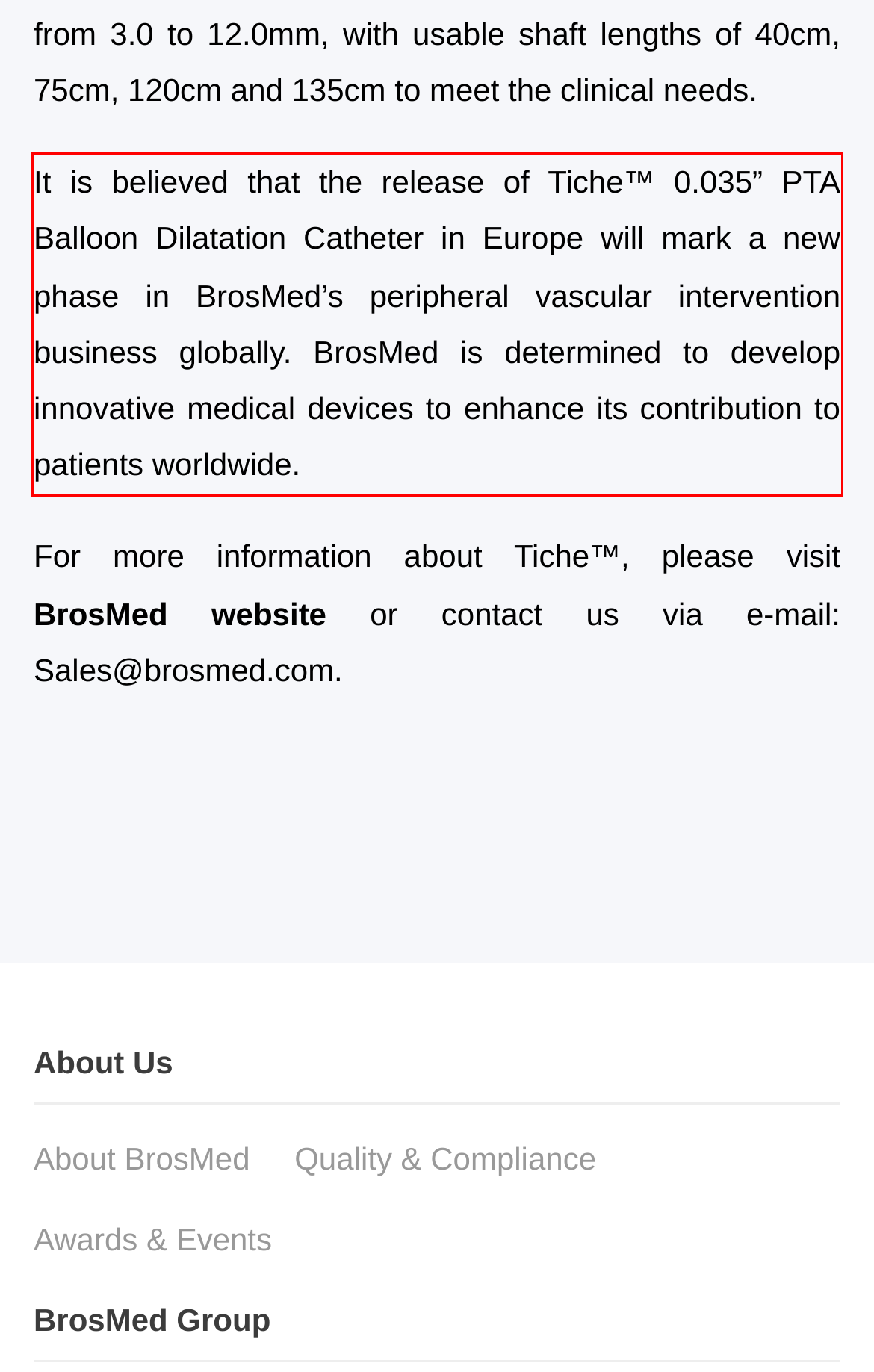Given a screenshot of a webpage with a red bounding box, extract the text content from the UI element inside the red bounding box.

It is believed that the release of Tiche™ 0.035” PTA Balloon Dilatation Catheter in Europe will mark a new phase in BrosMed’s peripheral vascular intervention business globally. BrosMed is determined to develop innovative medical devices to enhance its contribution to patients worldwide.